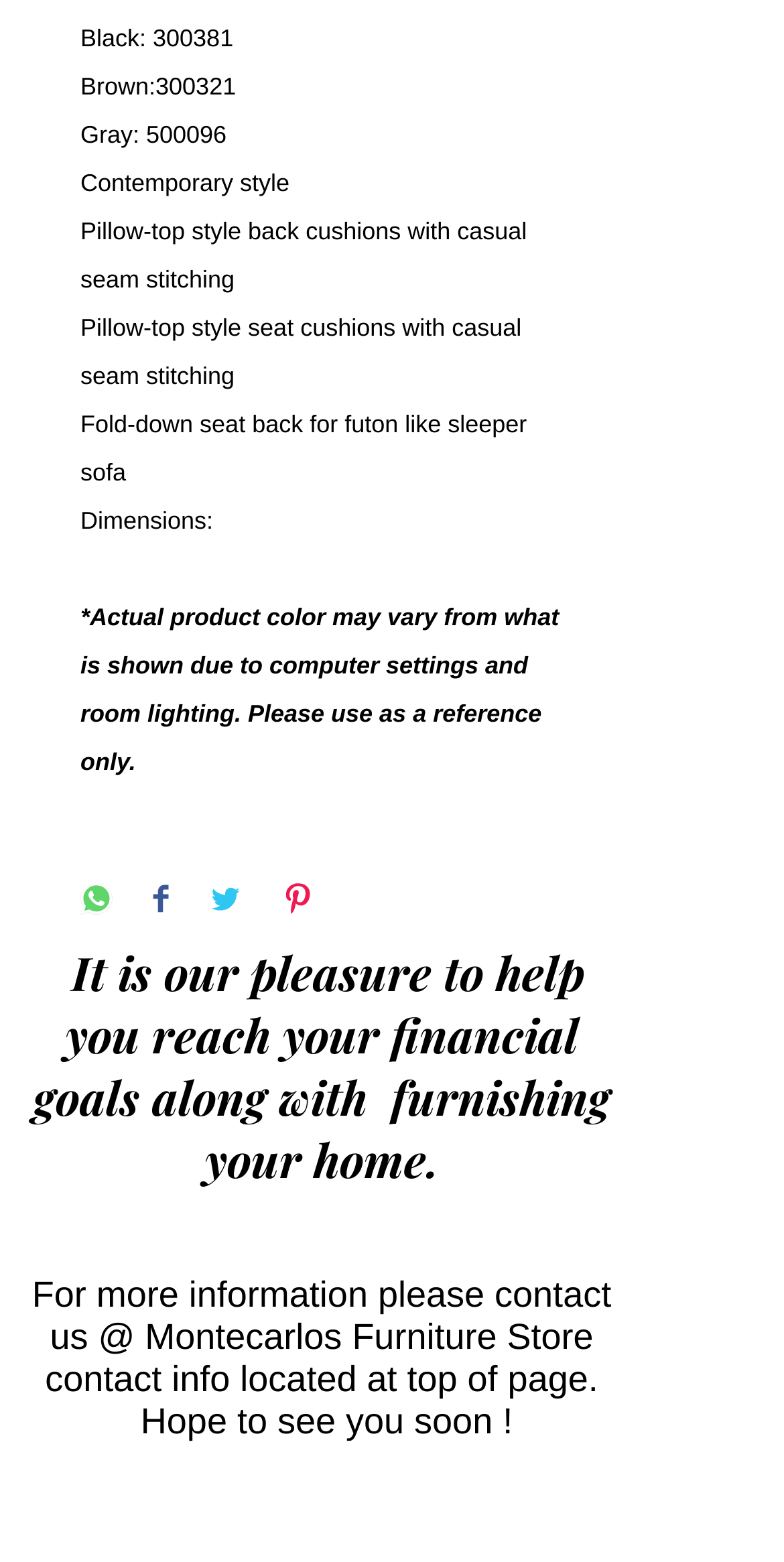Identify the bounding box coordinates of the clickable section necessary to follow the following instruction: "Visit Facebook page". The coordinates should be presented as four float numbers from 0 to 1, i.e., [left, top, right, bottom].

[0.046, 0.937, 0.146, 0.988]